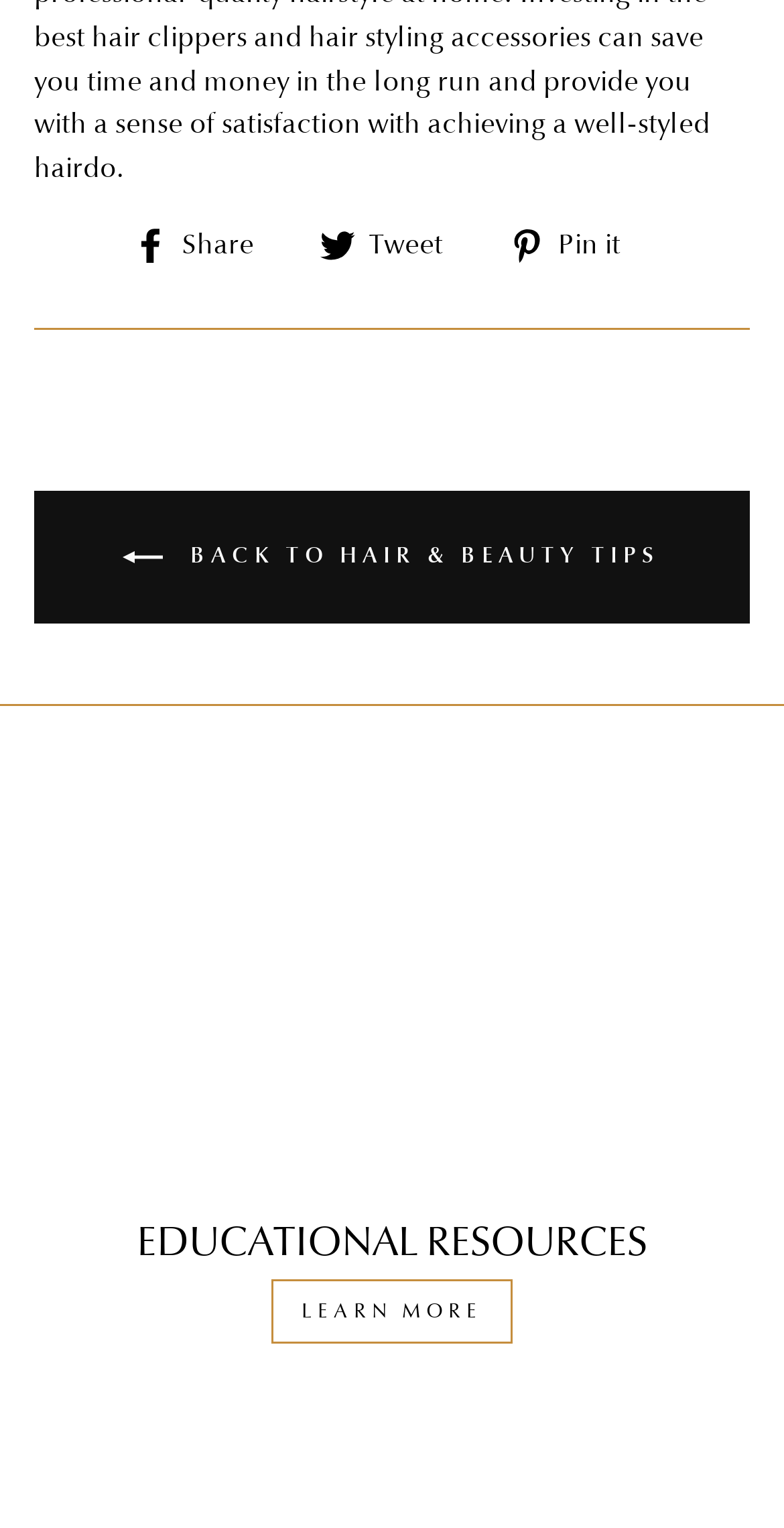What is the topic of the educational resources?
Analyze the image and deliver a detailed answer to the question.

The topic of the educational resources is related to Hair & Beauty Tips, as indicated by the link 'BACK TO HAIR & BEAUTY TIPS' on the webpage.